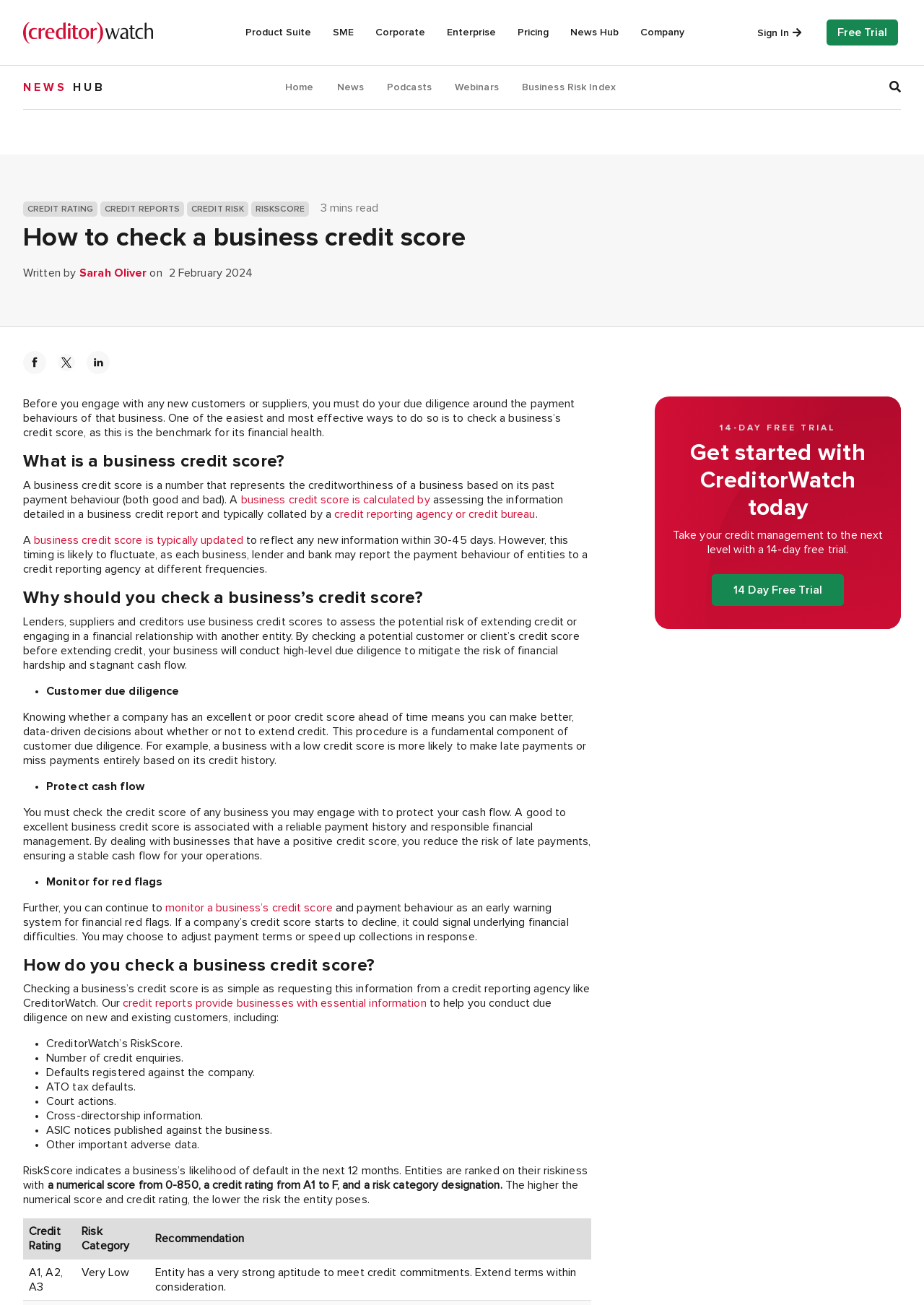Find the bounding box coordinates for the element that must be clicked to complete the instruction: "Click the 'Free Trial' link". The coordinates should be four float numbers between 0 and 1, indicated as [left, top, right, bottom].

[0.894, 0.015, 0.972, 0.035]